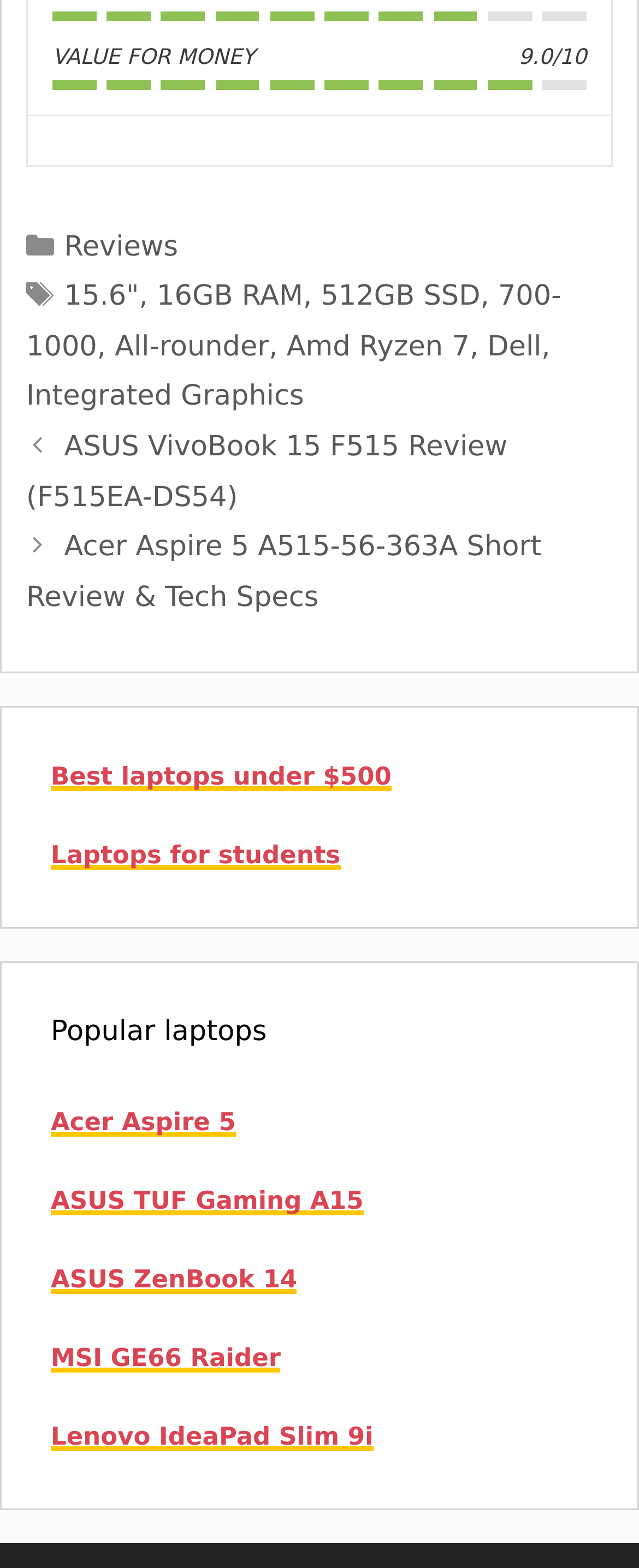Determine the coordinates of the bounding box for the clickable area needed to execute this instruction: "Read about 'Integrated Graphics'".

[0.041, 0.243, 0.476, 0.264]